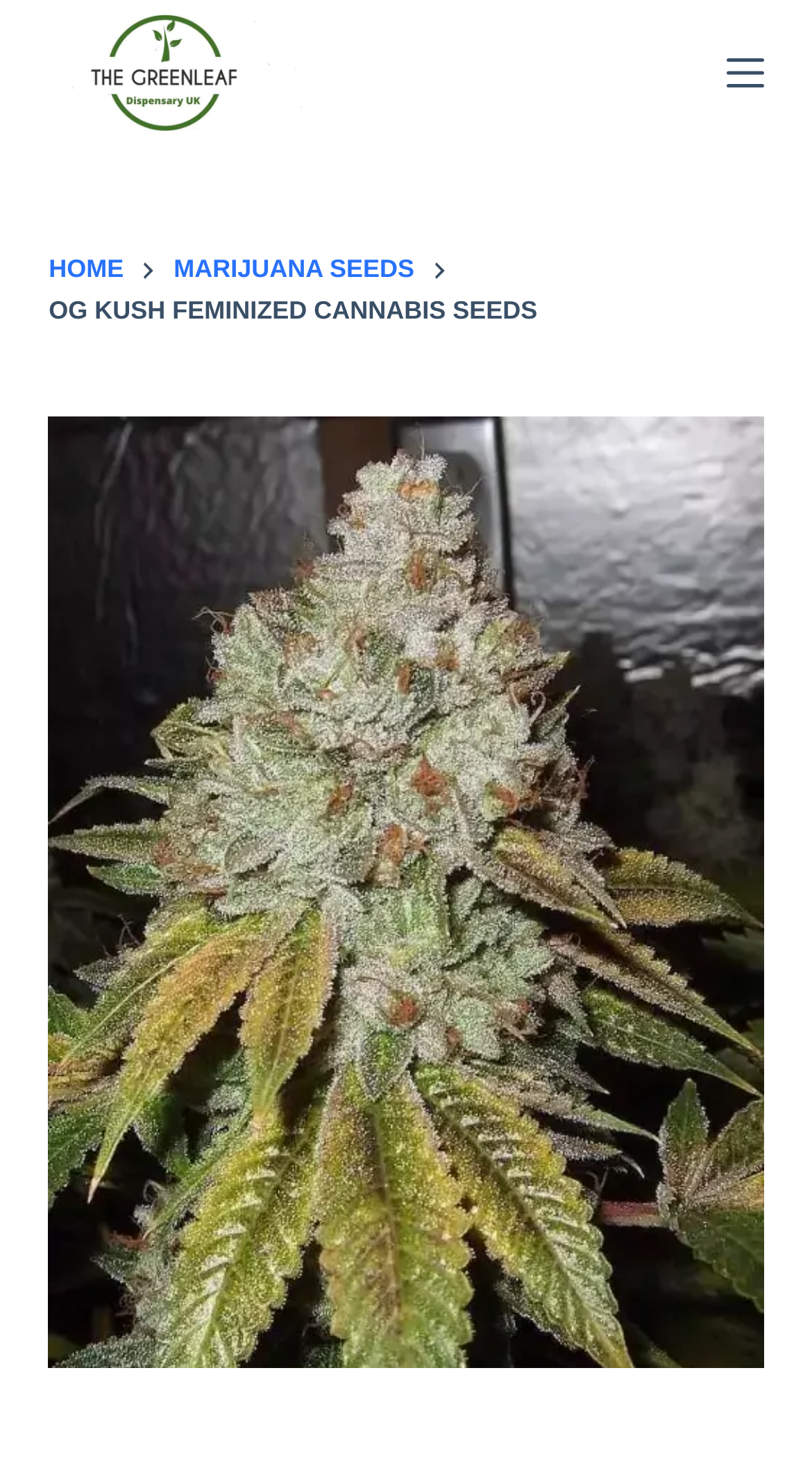Look at the image and answer the question in detail:
What is the logo of the website?

I determined the logo of the website by looking at the image element with the text 'GREENLEAF DISPENSARY UK' which is located at the top left of the webpage, indicating it is the logo of the website.